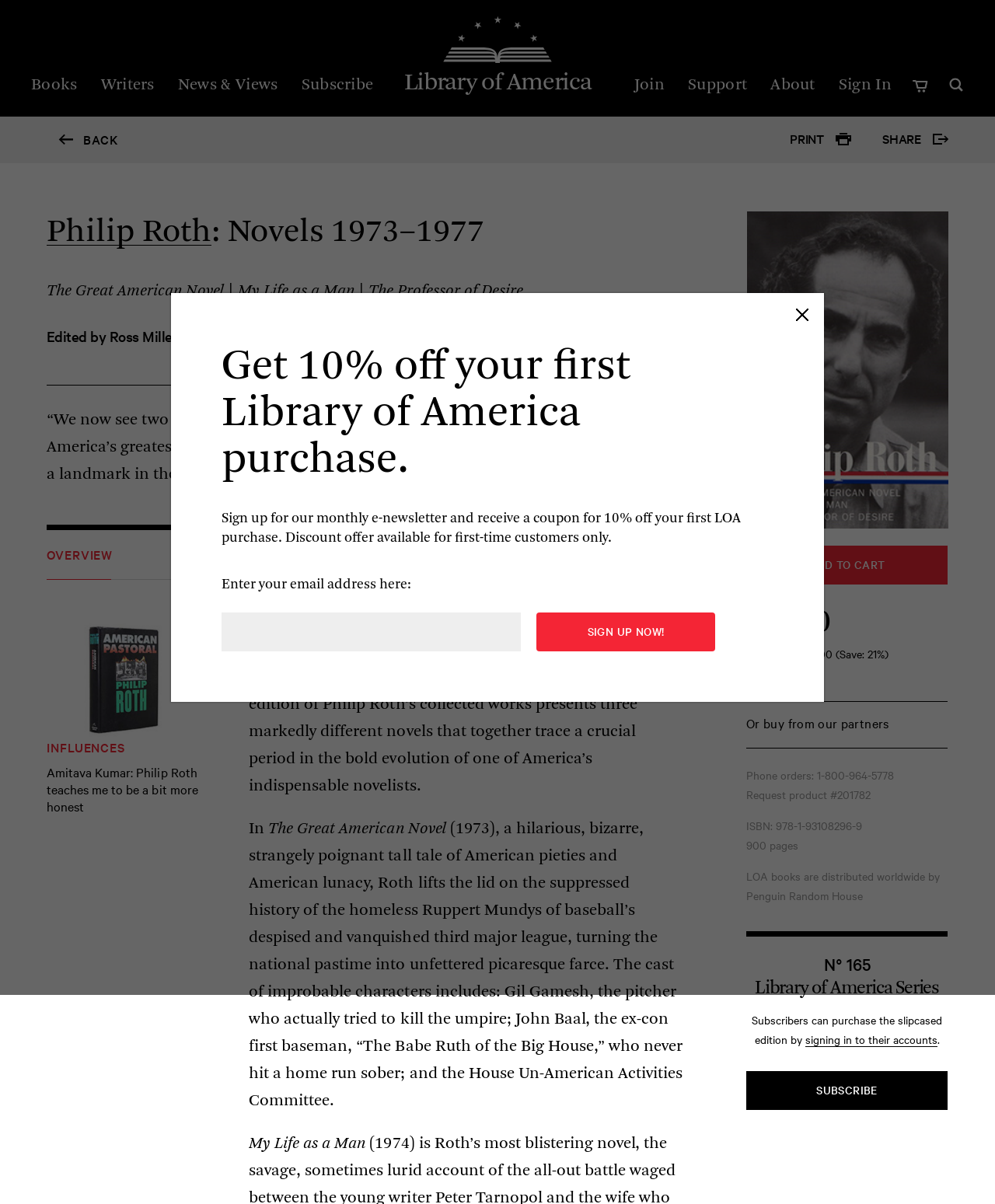Can you provide the bounding box coordinates for the element that should be clicked to implement the instruction: "Click on the 'Sign up now!' button"?

[0.539, 0.509, 0.719, 0.541]